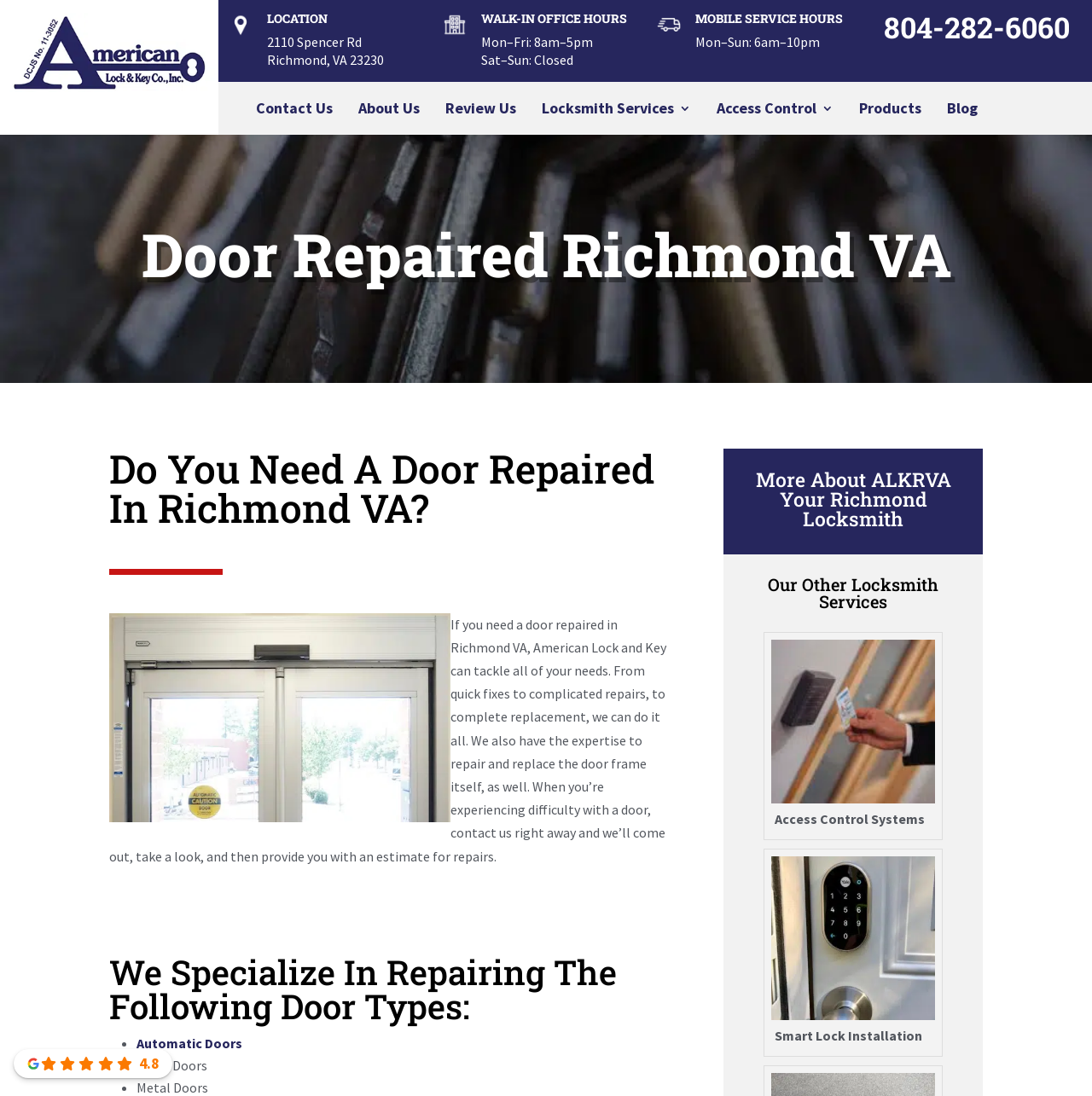Provide the bounding box coordinates for the area that should be clicked to complete the instruction: "Learn more about door repair services".

[0.1, 0.205, 0.9, 0.267]